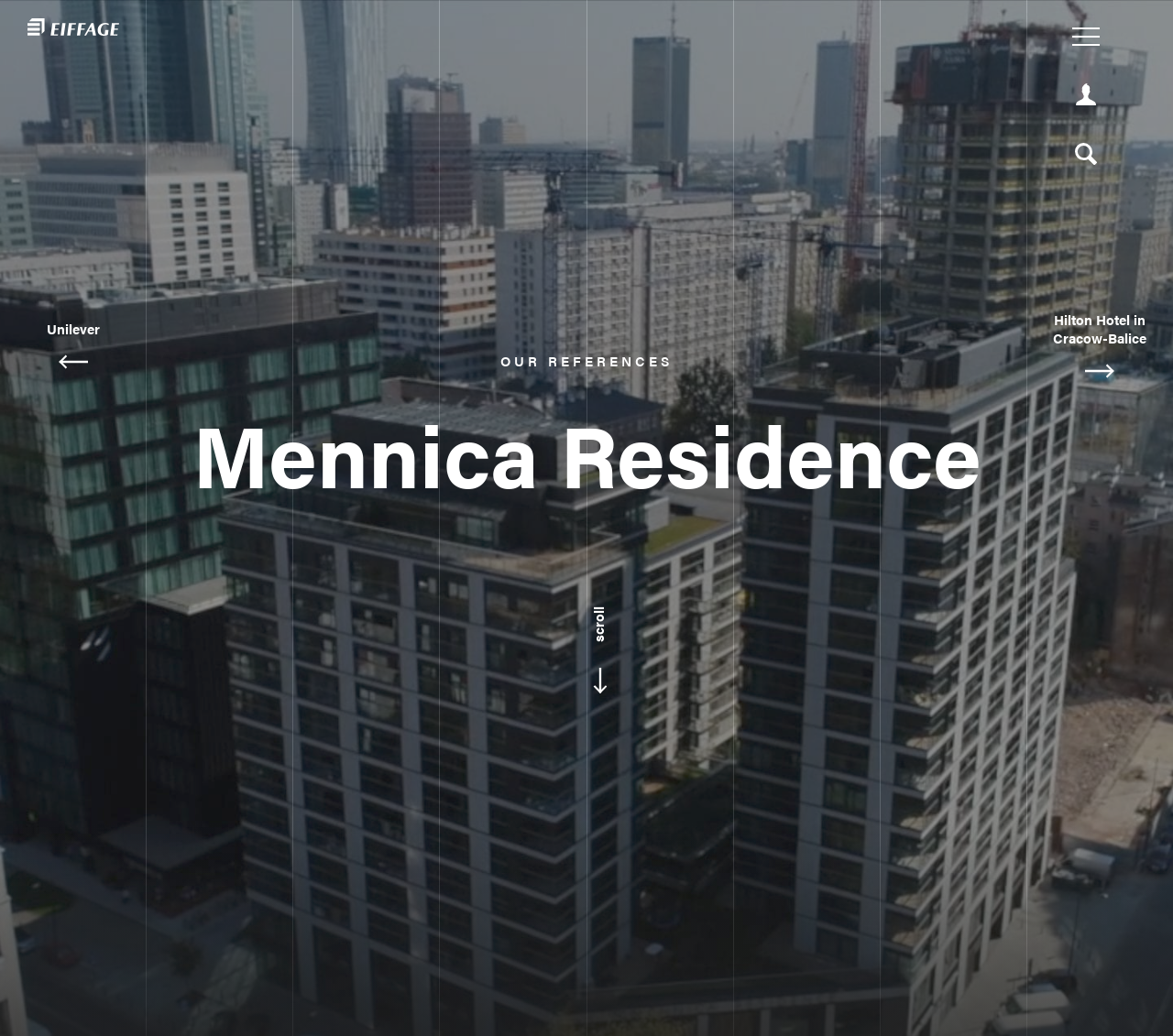Please answer the following question using a single word or phrase: 
How many buttons are on the top-right corner?

3